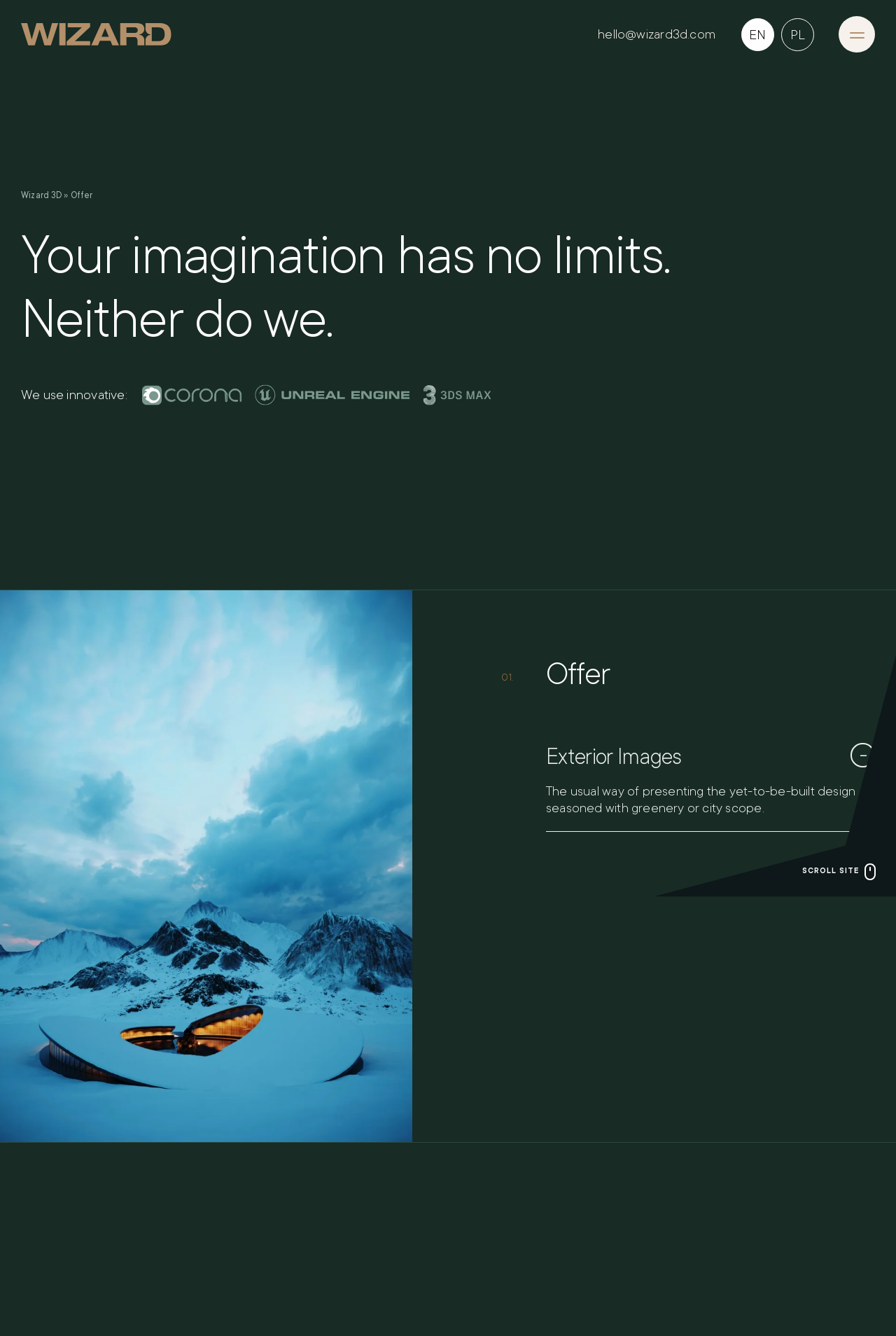How many social media links are there?
Please answer using one word or phrase, based on the screenshot.

4